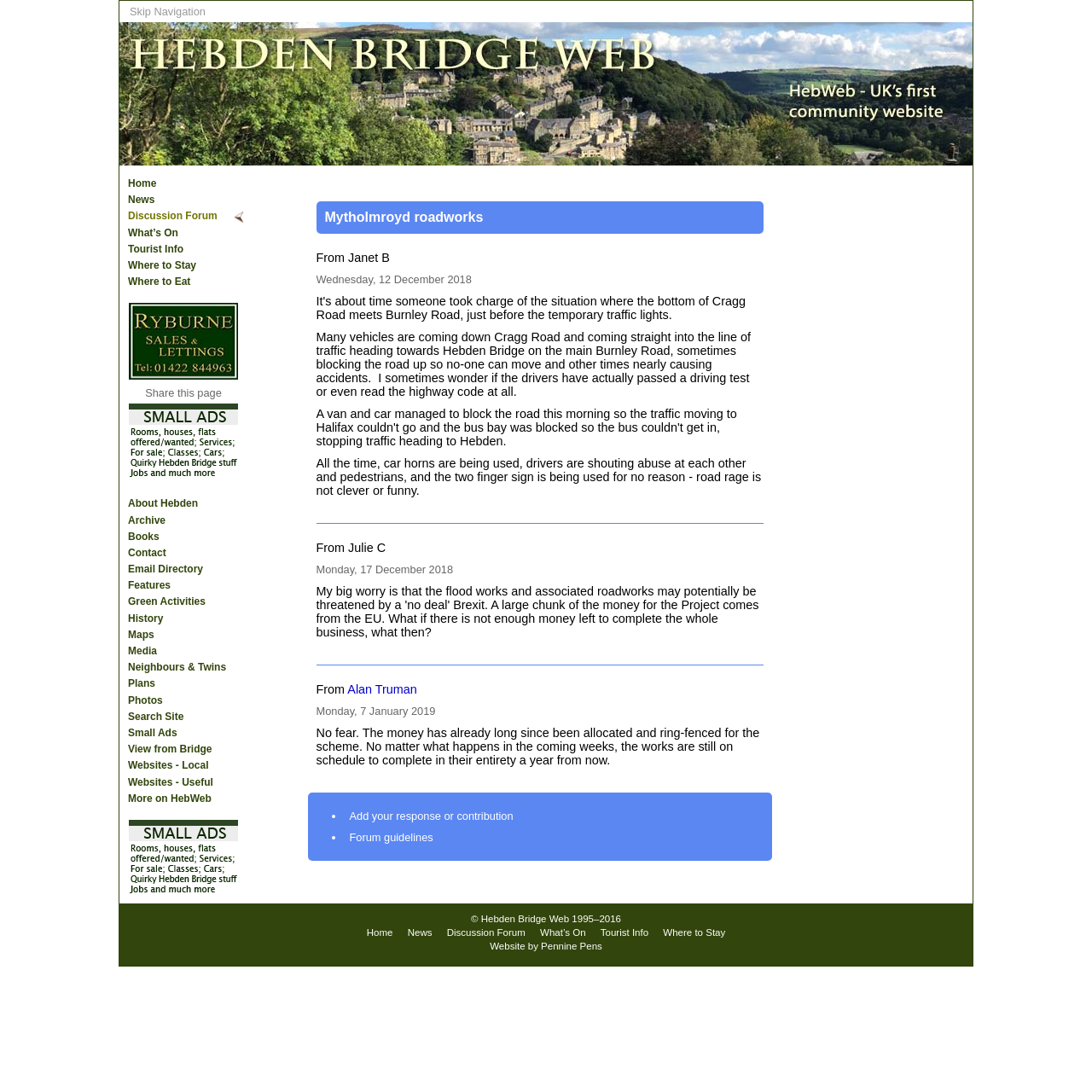Who is the author of the first comment?
Based on the image, answer the question with as much detail as possible.

The first comment on the webpage is attributed to 'Janet B', as indicated by the text 'From Janet B' above the comment.